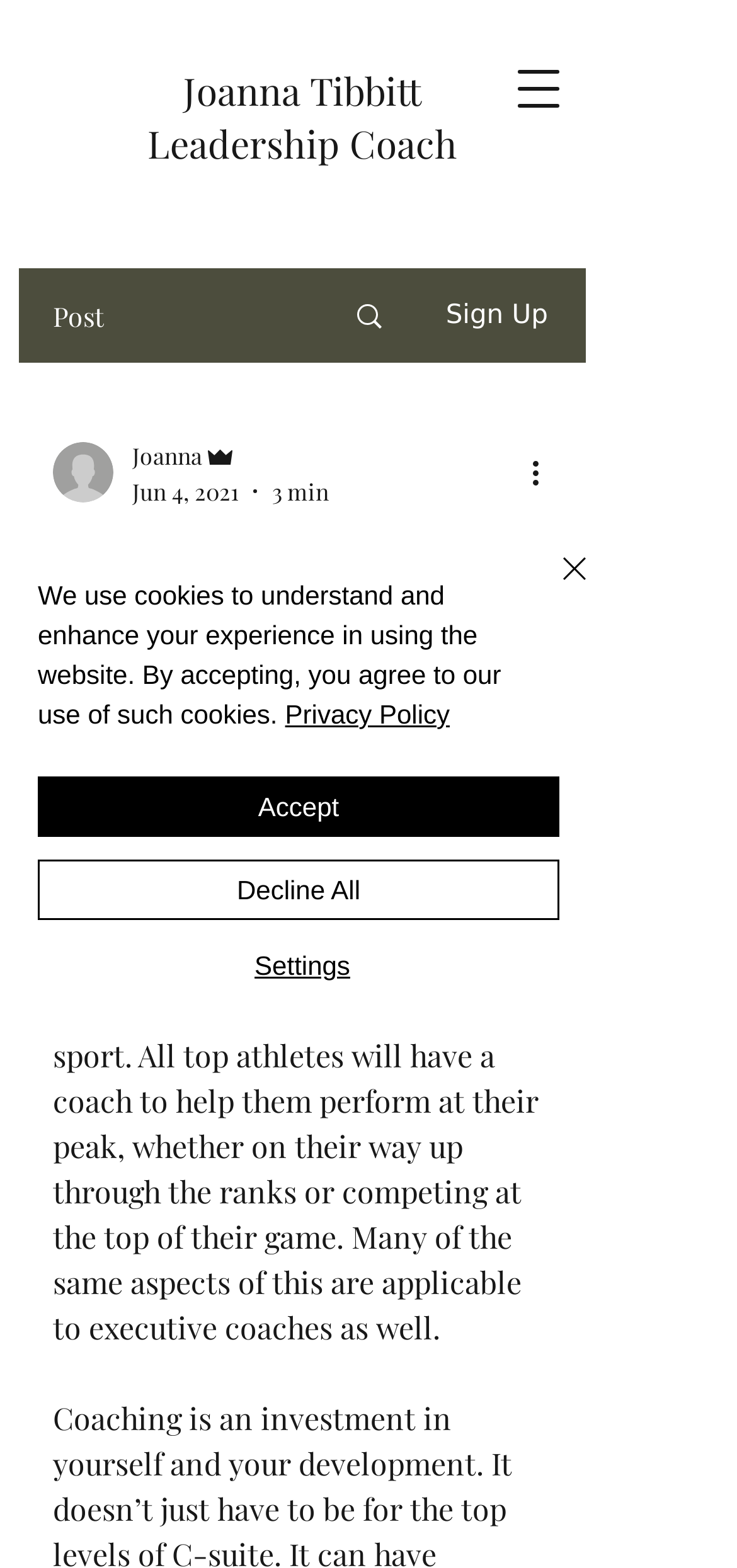Please identify the primary heading of the webpage and give its text content.

How a coach can help you be at the top of your game